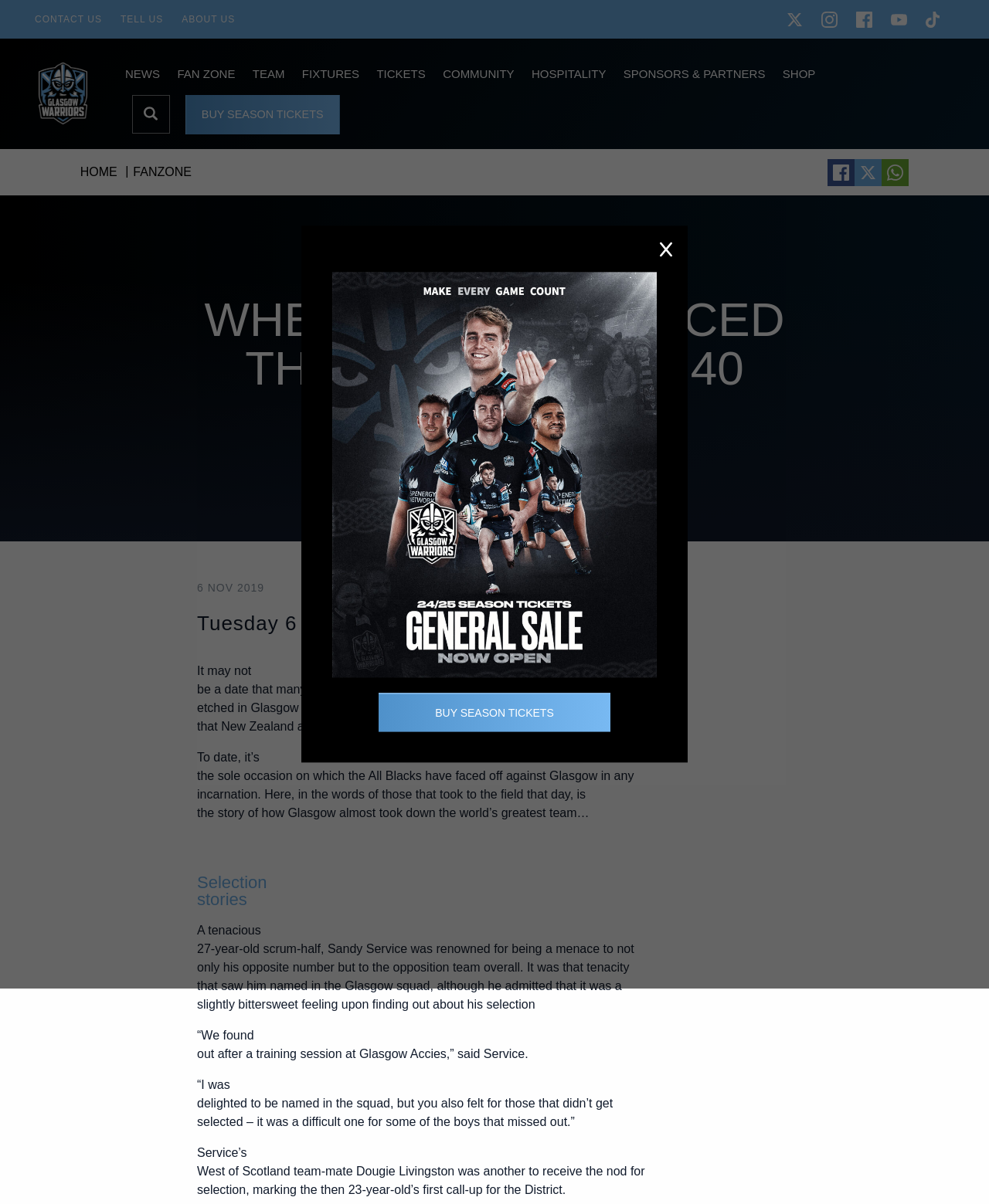Explain in detail what you observe on this webpage.

The webpage is about Glasgow Warriors, a rugby team, and it appears to be a news article or blog post about a specific event in the team's history. At the top of the page, there are several links to different sections of the website, including "CONTACT US", "TELL US", "ABOUT US", and social media links. Below these links, there is a navigation menu with links to "HOME", "NEWS", "FAN ZONE", "TEAM", "FIXTURES", "TICKETS", "COMMUNITY", "HOSPITALITY", "SPONSORS & PARTNERS", and "SHOP".

The main content of the page is an article about a rugby match between Glasgow and the New Zealand All Blacks that took place 40 years ago. The article is divided into sections, with headings and paragraphs of text. There are also images and a figure embedded in the article.

At the top of the article, there is a heading that reads "WHEN GLASGOW FACED THE ALL BLACKS – 40 YEARS ON". Below this, there is a date "6 NOV 2019" and a brief introduction to the article. The article then goes on to describe the match, including quotes from players who participated in the game.

There are several links and buttons scattered throughout the page, including a "BUY SEASON TICKETS" button and a search box. At the bottom of the page, there are more links to social media and a "SHARE" button that allows users to share the article on different platforms.